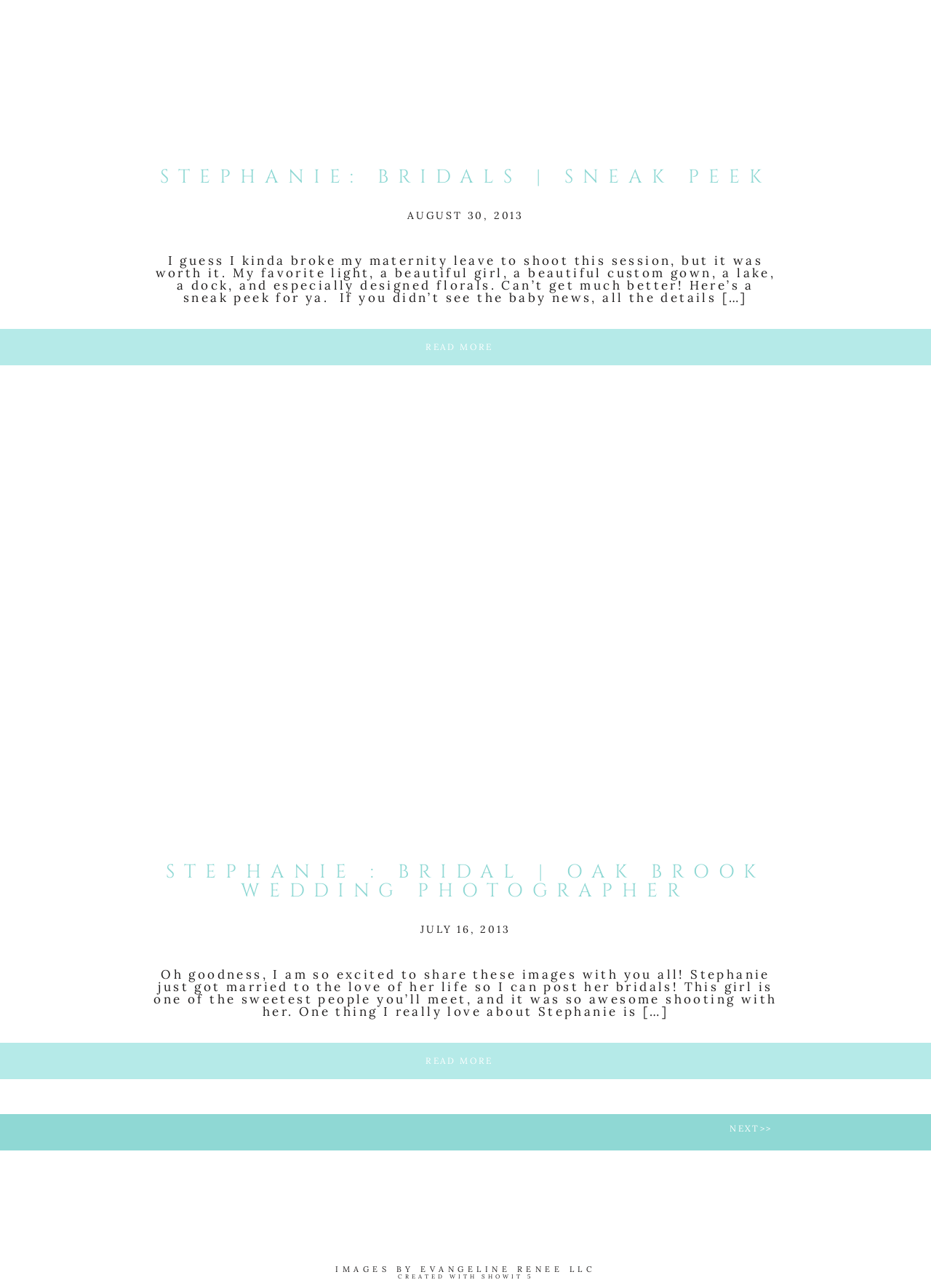Give a concise answer using one word or a phrase to the following question:
What is the purpose of the 'READ MORE' links?

To read full blog posts